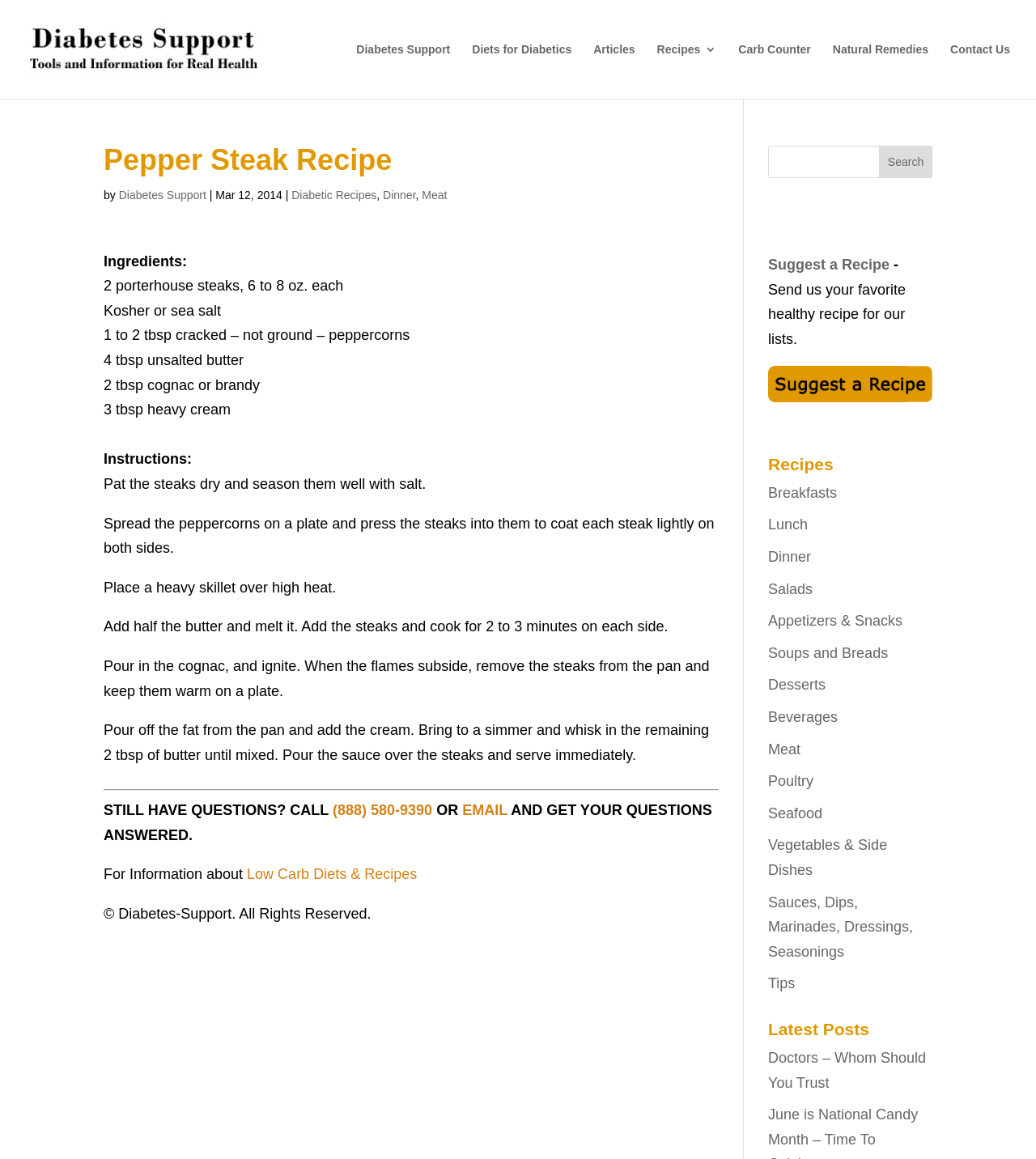Locate the bounding box coordinates of the clickable element to fulfill the following instruction: "Suggest a new recipe". Provide the coordinates as four float numbers between 0 and 1 in the format [left, top, right, bottom].

[0.741, 0.221, 0.859, 0.235]